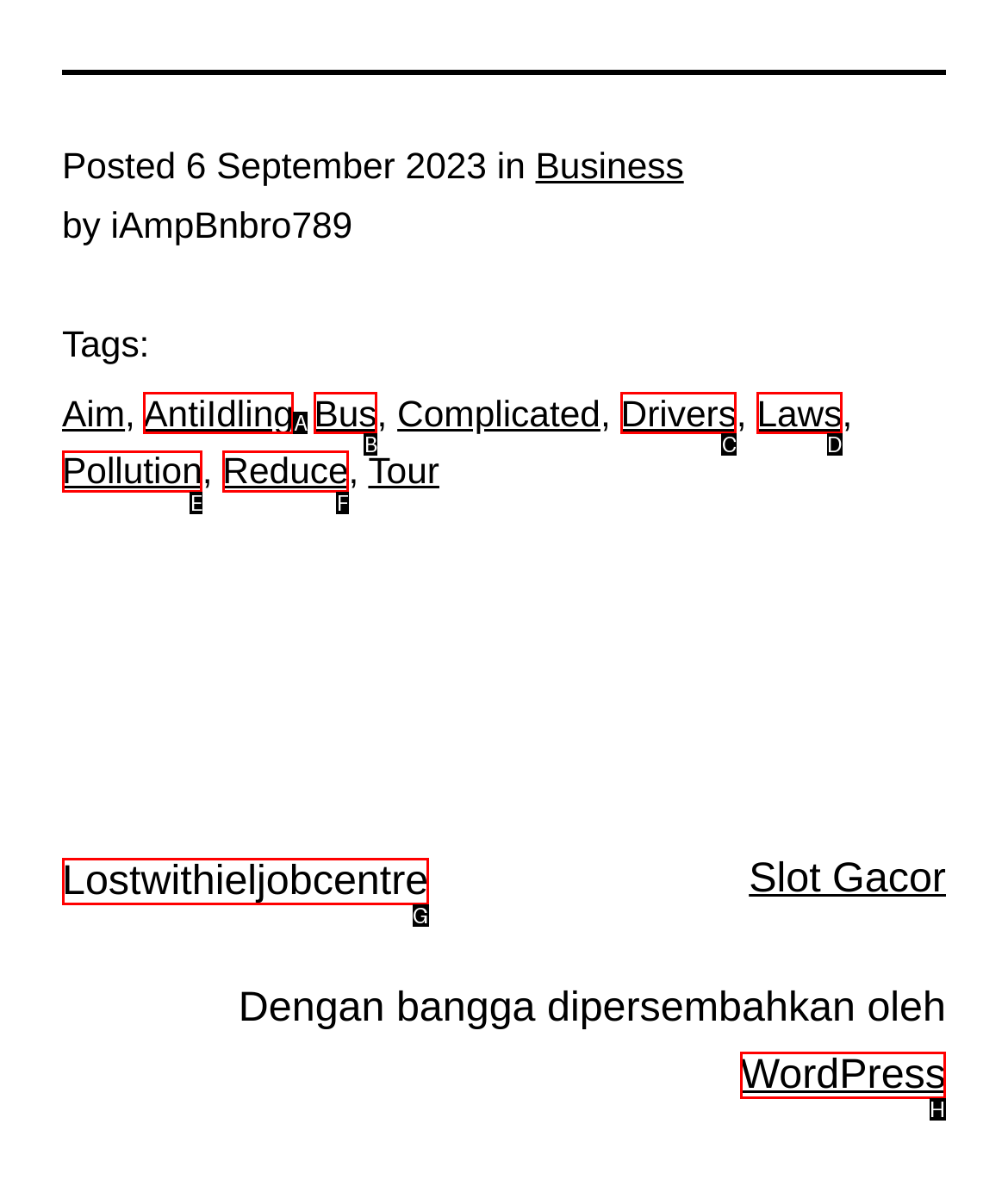From the given options, choose the one to complete the task: Check the 'WordPress' link
Indicate the letter of the correct option.

H